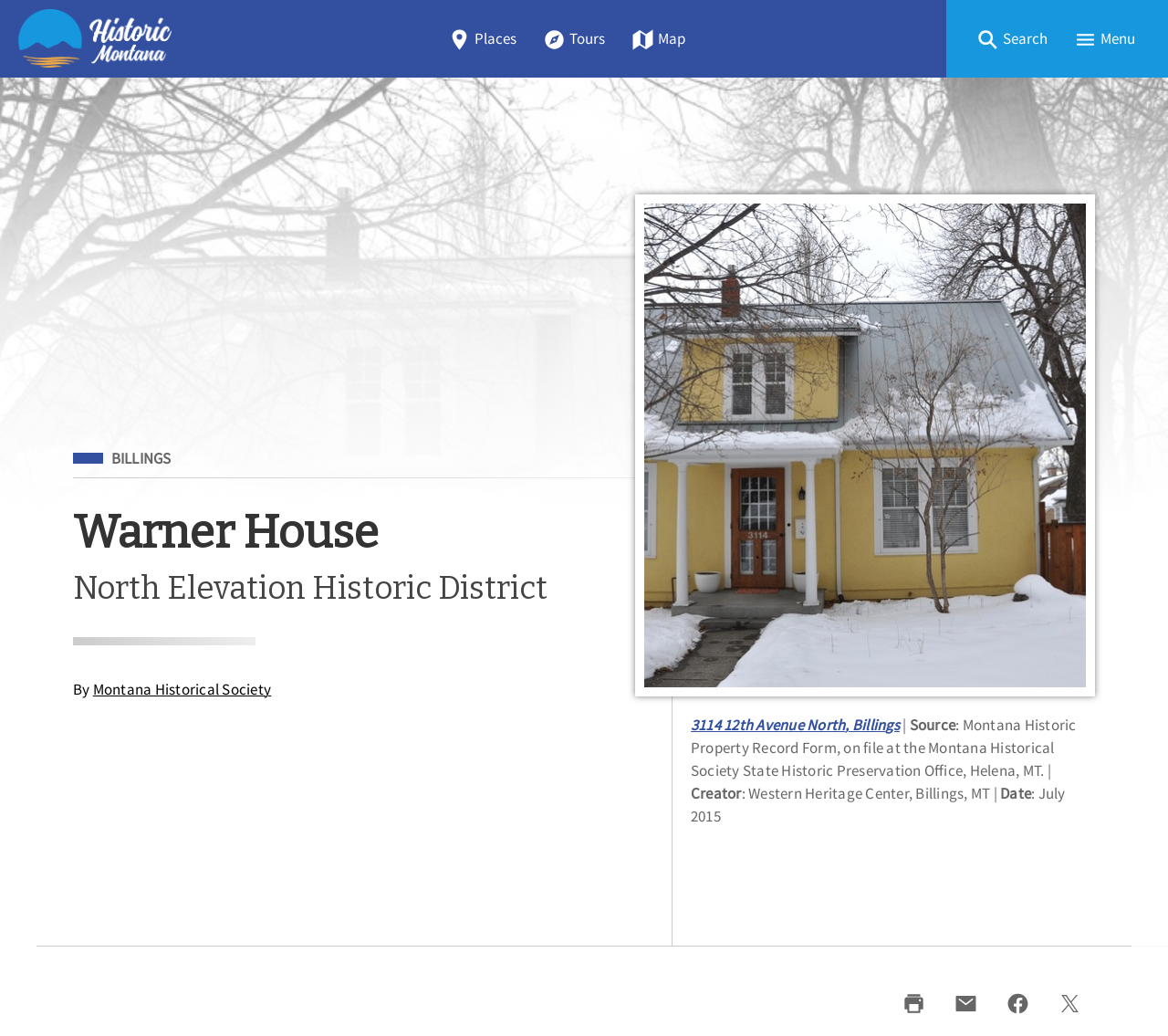What is the name of the house in the North Elevation Historic District?
Based on the screenshot, answer the question with a single word or phrase.

Warner House